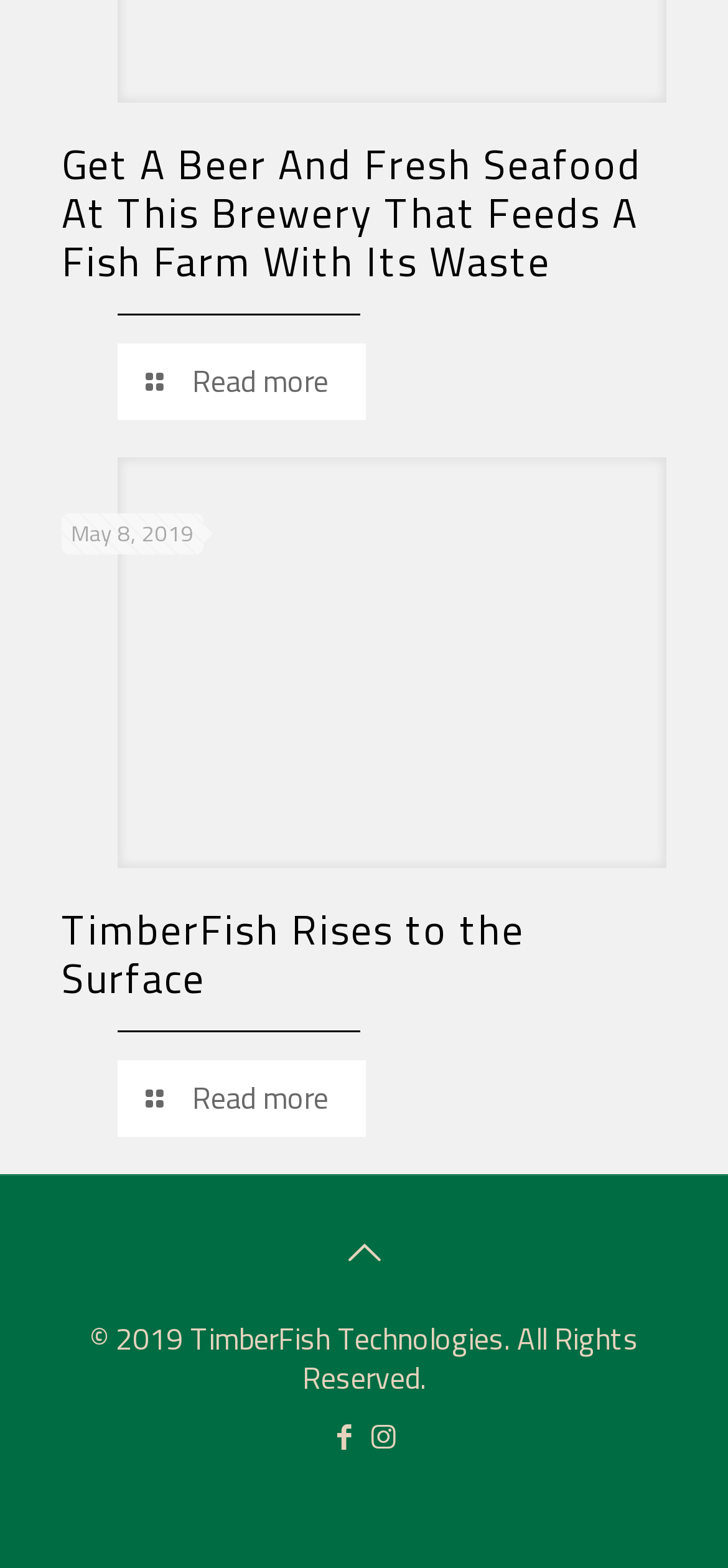What is the date of the first article?
Using the screenshot, give a one-word or short phrase answer.

May 8, 2019